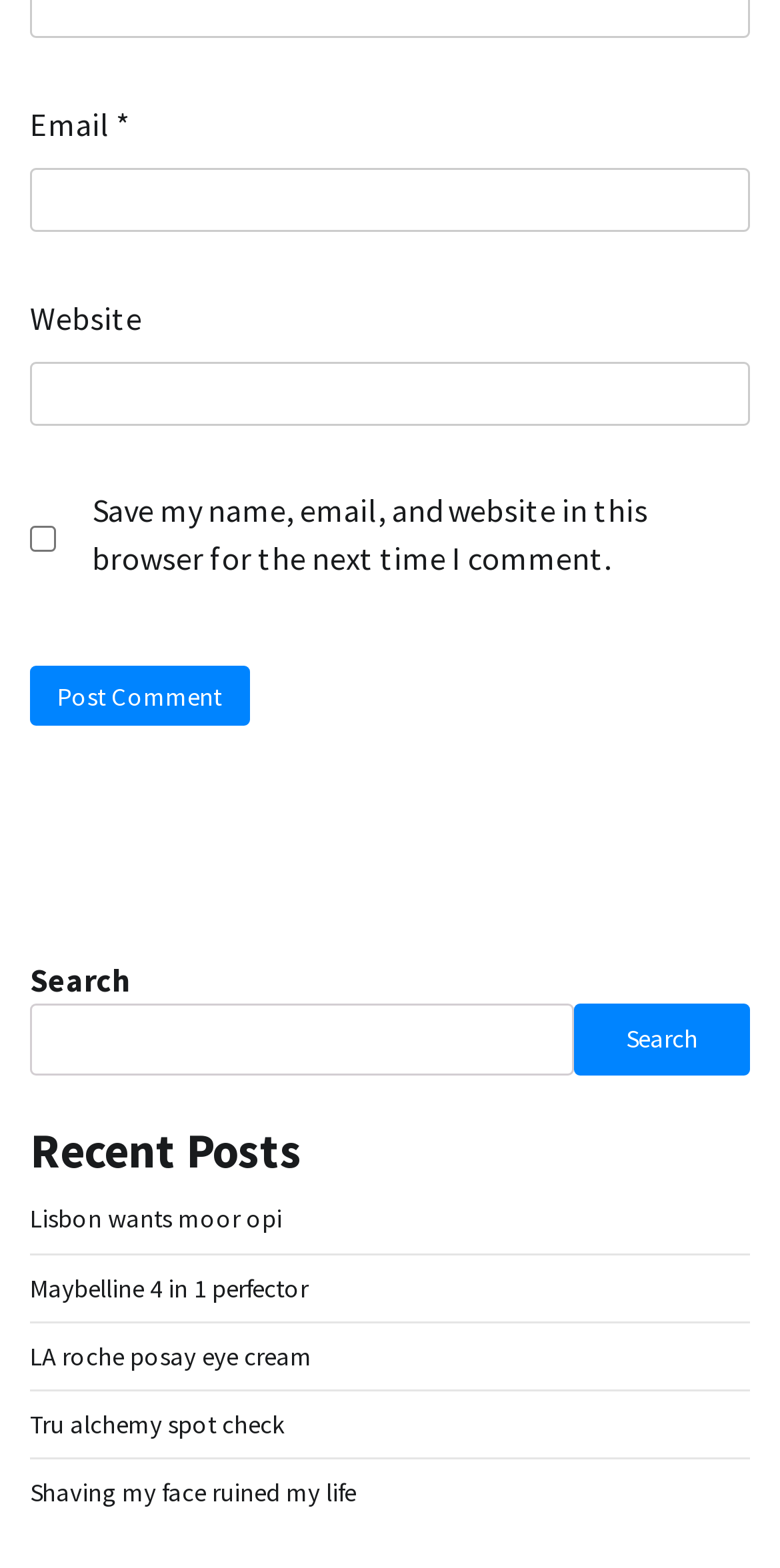Find the bounding box coordinates for the UI element that matches this description: "Maybelline 4 in 1 perfector".

[0.038, 0.811, 0.395, 0.831]